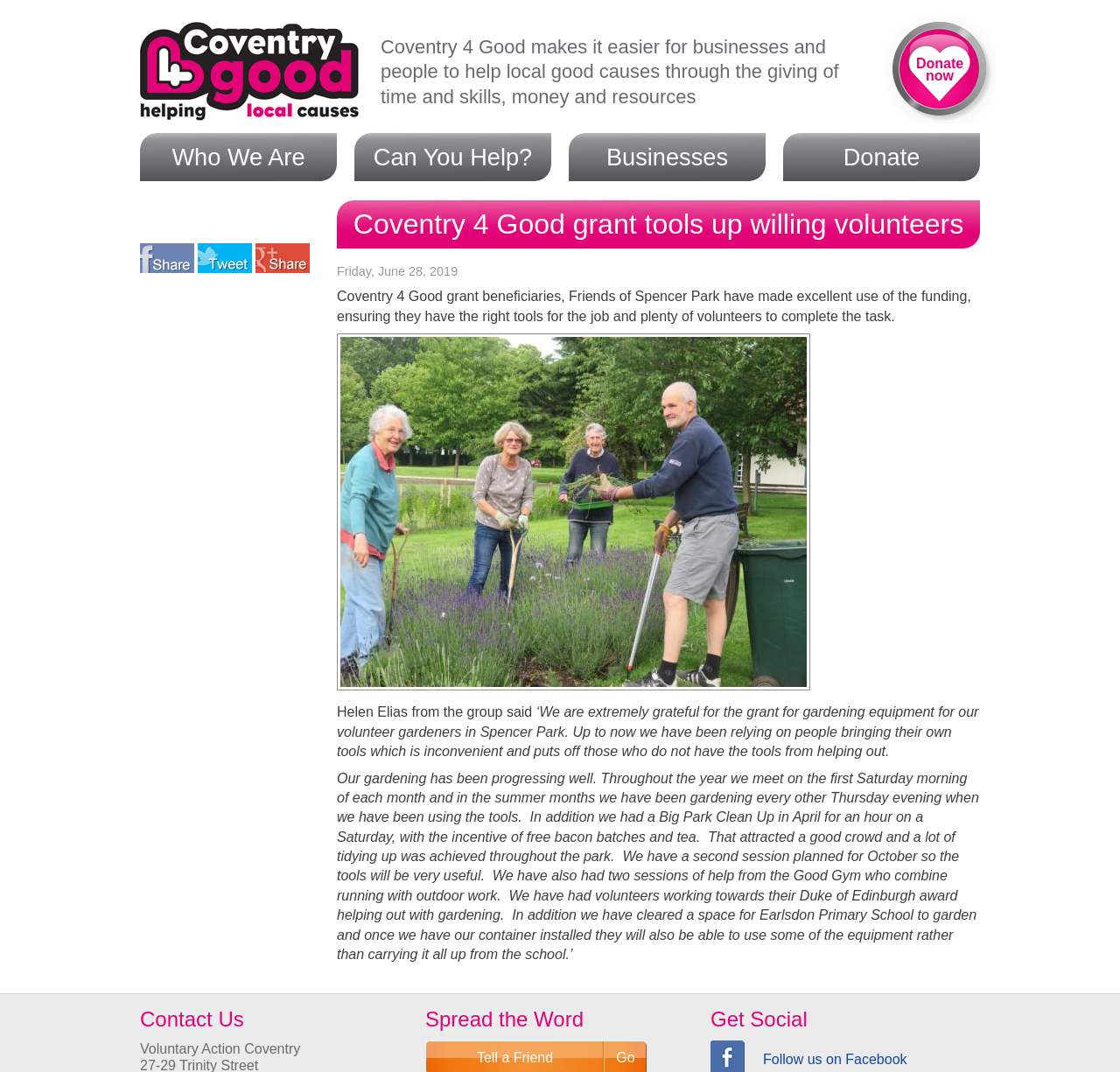Could you indicate the bounding box coordinates of the region to click in order to complete this instruction: "Click the 'Who We Are' link".

[0.125, 0.124, 0.301, 0.169]